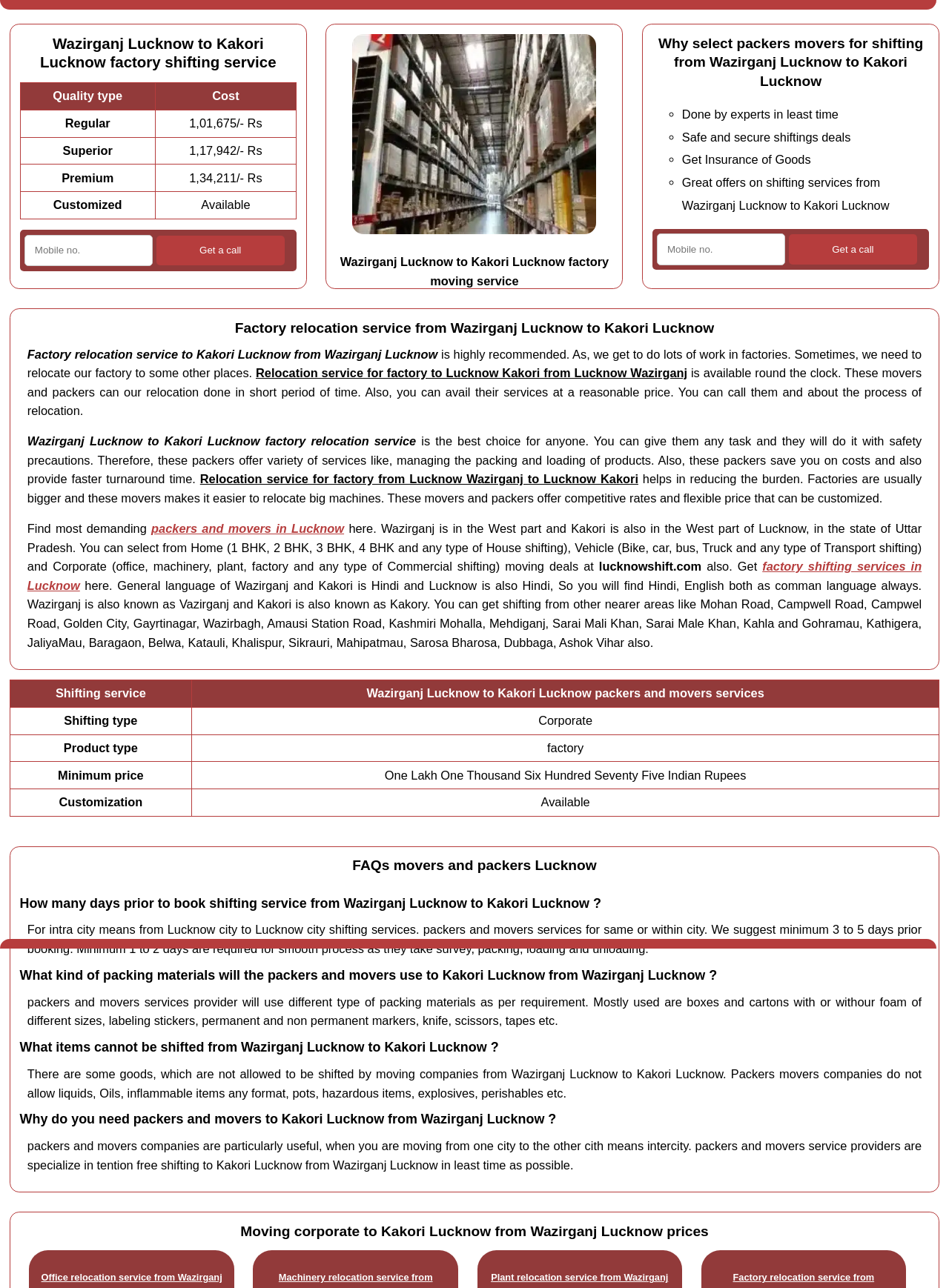Determine the bounding box for the HTML element described here: "value="Get a call"". The coordinates should be given as [left, top, right, bottom] with each number being a float between 0 and 1.

[0.165, 0.183, 0.3, 0.206]